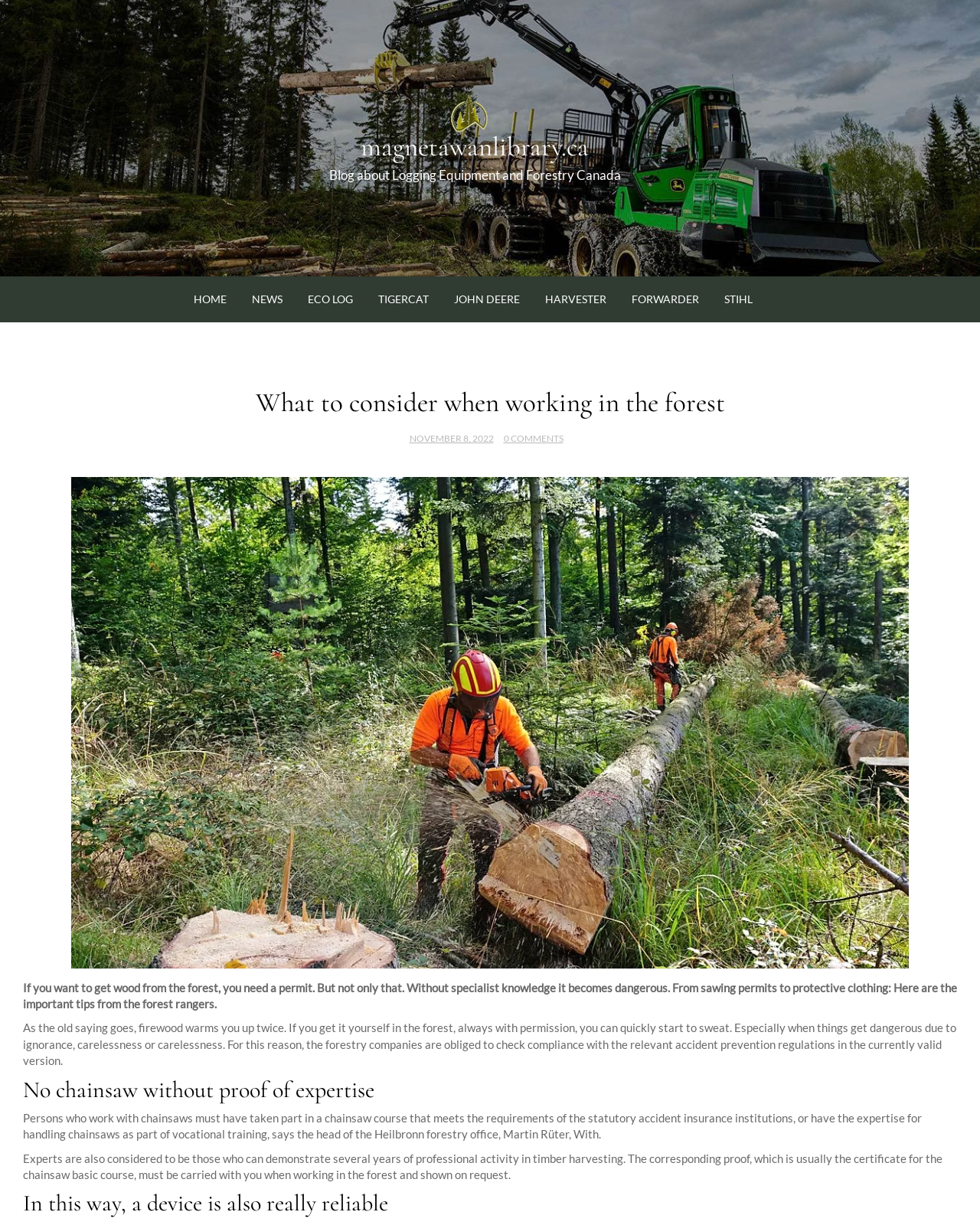What is the topic of the blog post?
Using the picture, provide a one-word or short phrase answer.

Working in the forest